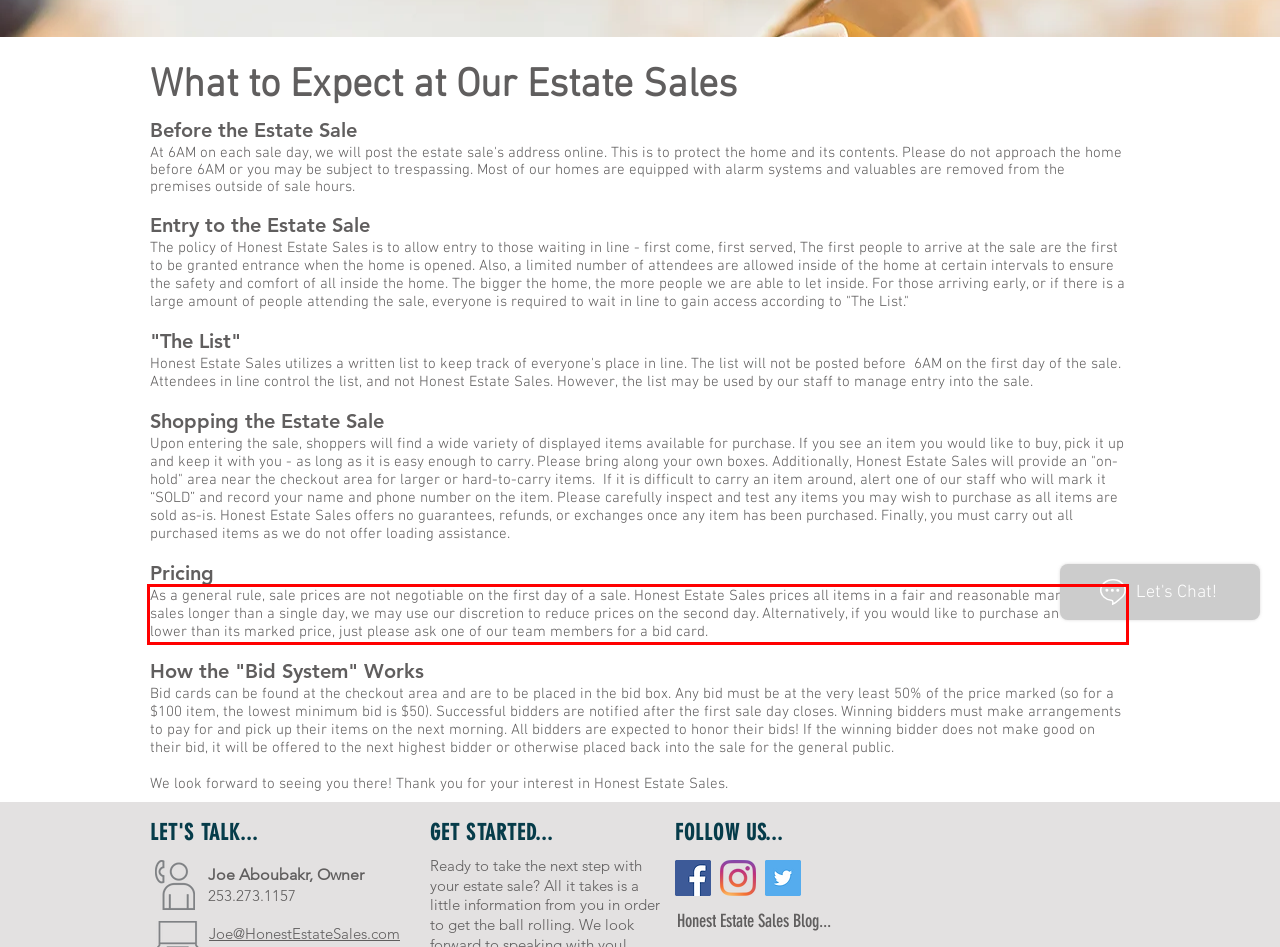You have a screenshot of a webpage where a UI element is enclosed in a red rectangle. Perform OCR to capture the text inside this red rectangle.

As a general rule, sale prices are not negotiable on the first day of a sale. Honest Estate Sales prices all items in a fair and reasonable manner. For sales longer than a single day, we may use our discretion to reduce prices on the second day. Alternatively, if you would like to purchase an item lower than its marked price, just please ask one of our team members for a bid card.